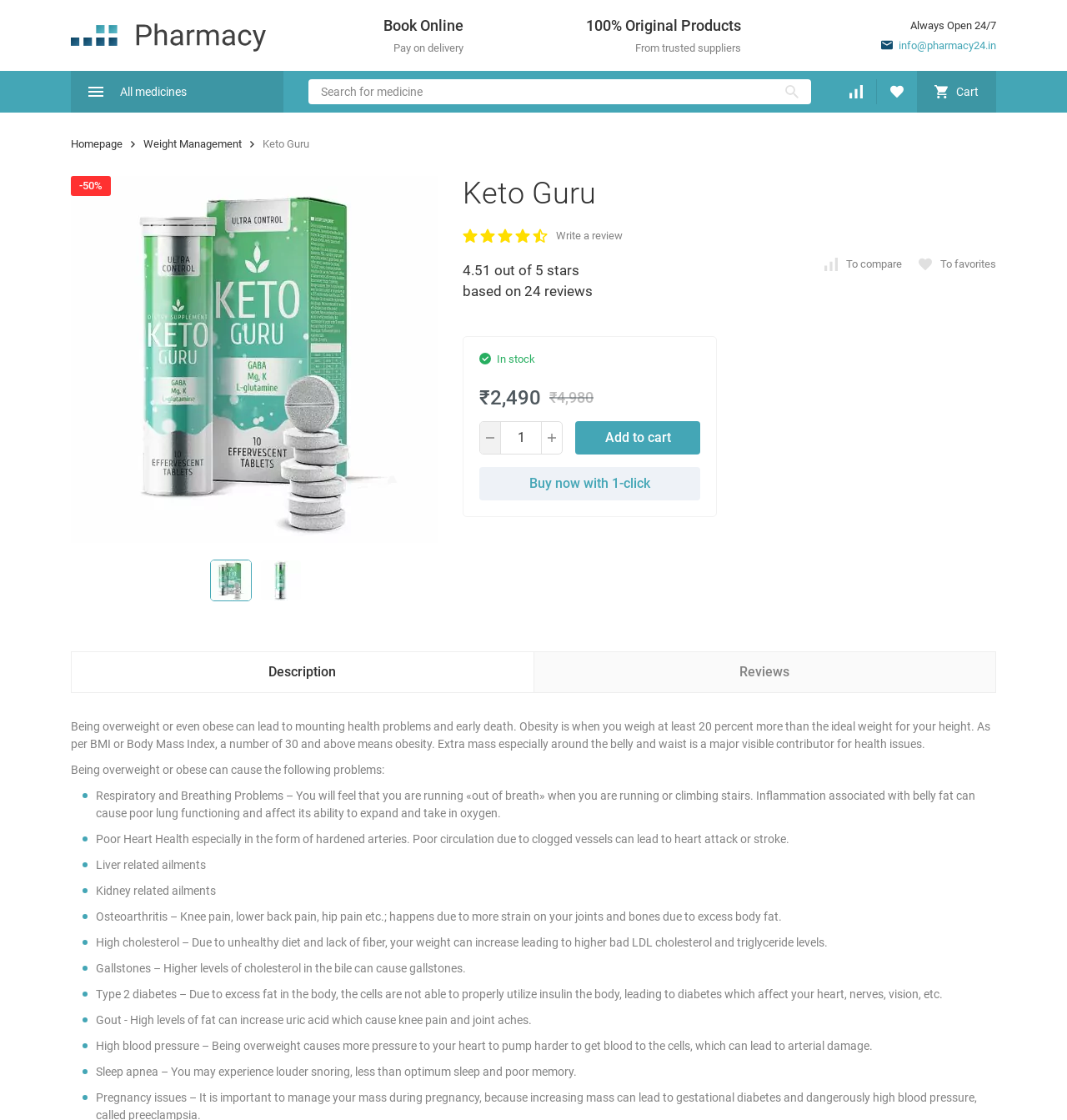Answer the question with a single word or phrase: 
What is the rating of Keto Guru?

4.51 out of 5 stars